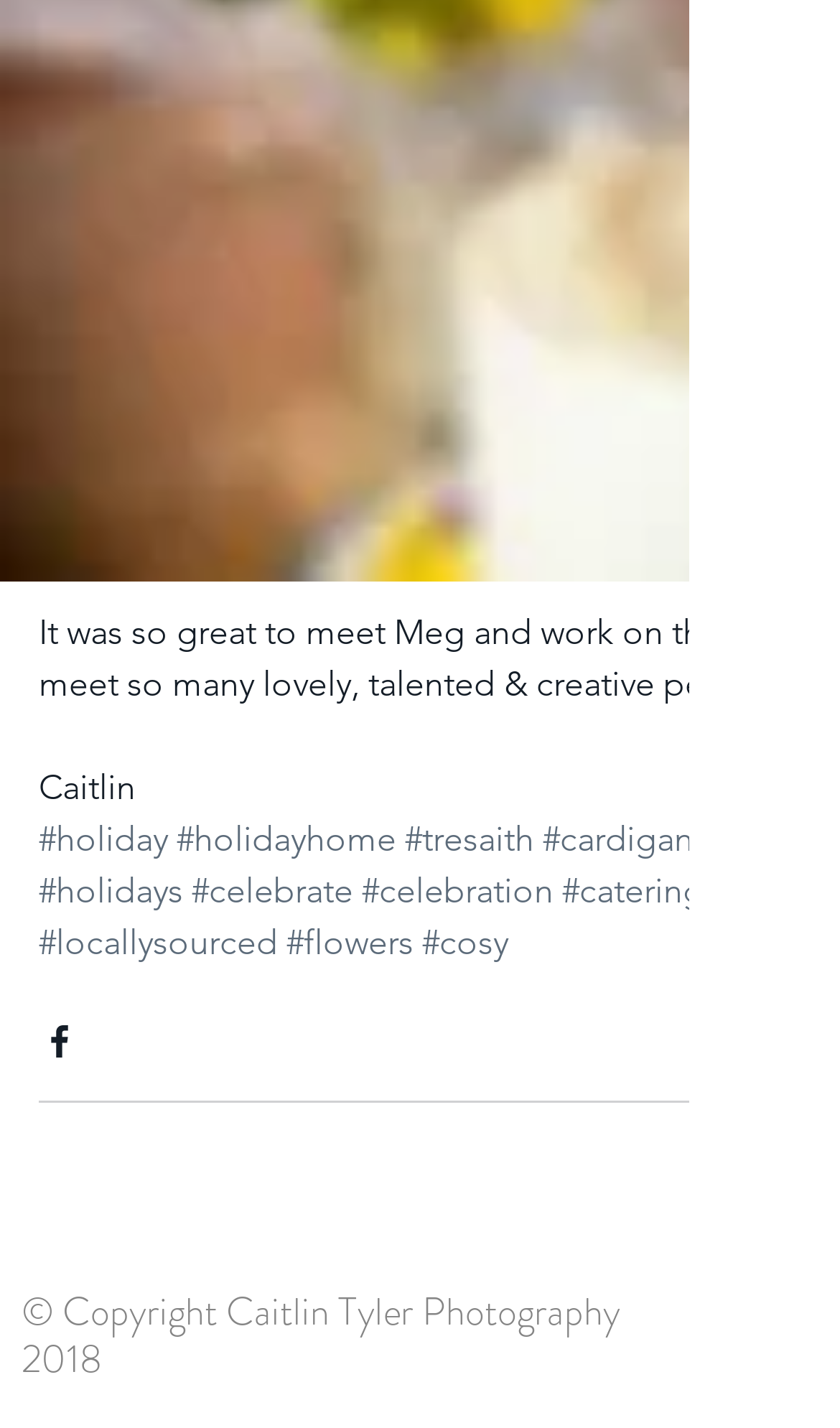Answer briefly with one word or phrase:
What social media platforms are available in the social bar?

Facebook and Instagram